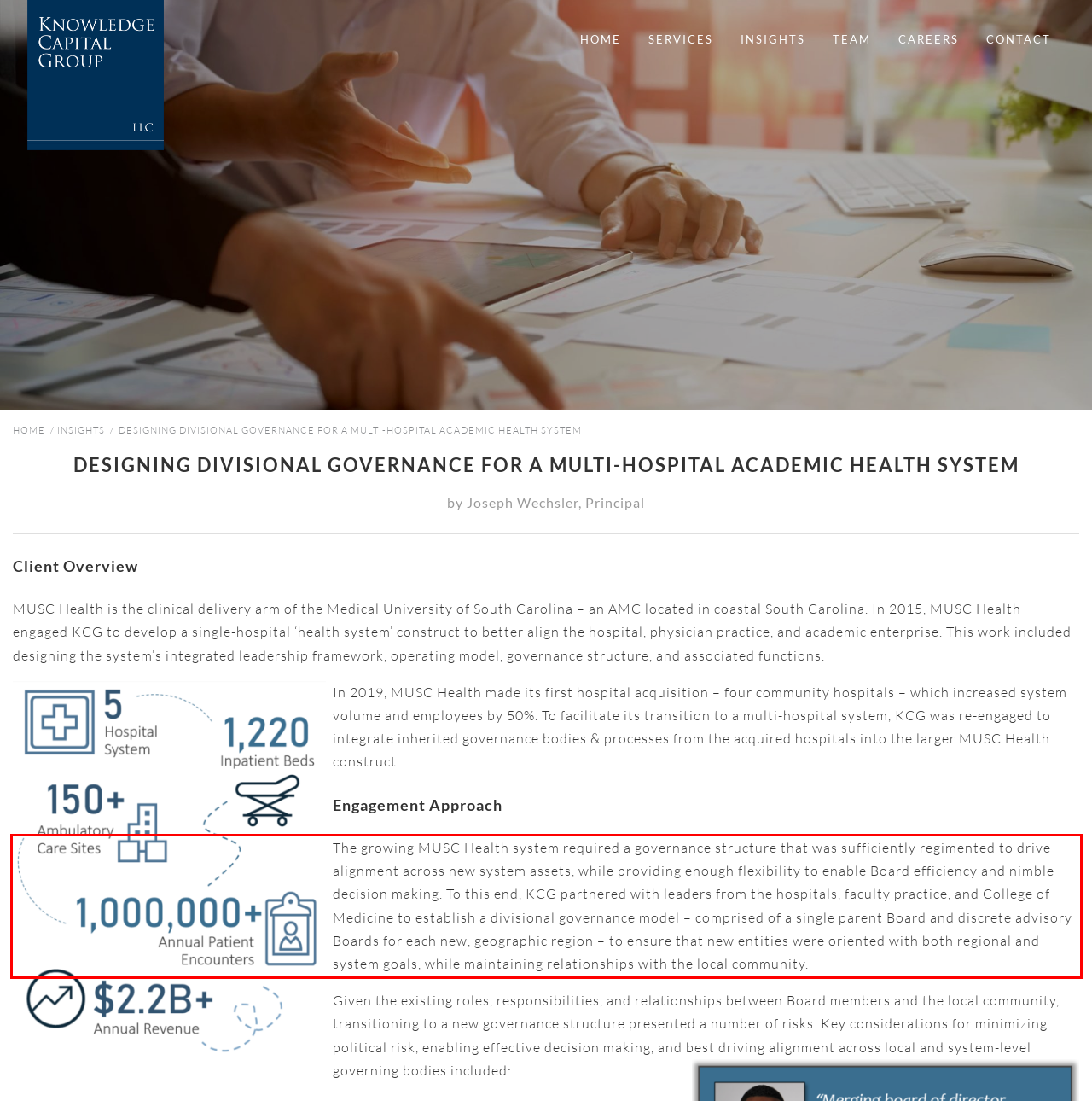Given a webpage screenshot with a red bounding box, perform OCR to read and deliver the text enclosed by the red bounding box.

The growing MUSC Health system required a governance structure that was sufficiently regimented to drive alignment across new system assets, while providing enough flexibility to enable Board efficiency and nimble decision making. To this end, KCG partnered with leaders from the hospitals, faculty practice, and College of Medicine to establish a divisional governance model – comprised of a single parent Board and discrete advisory Boards for each new, geographic region – to ensure that new entities were oriented with both regional and system goals, while maintaining relationships with the local community.